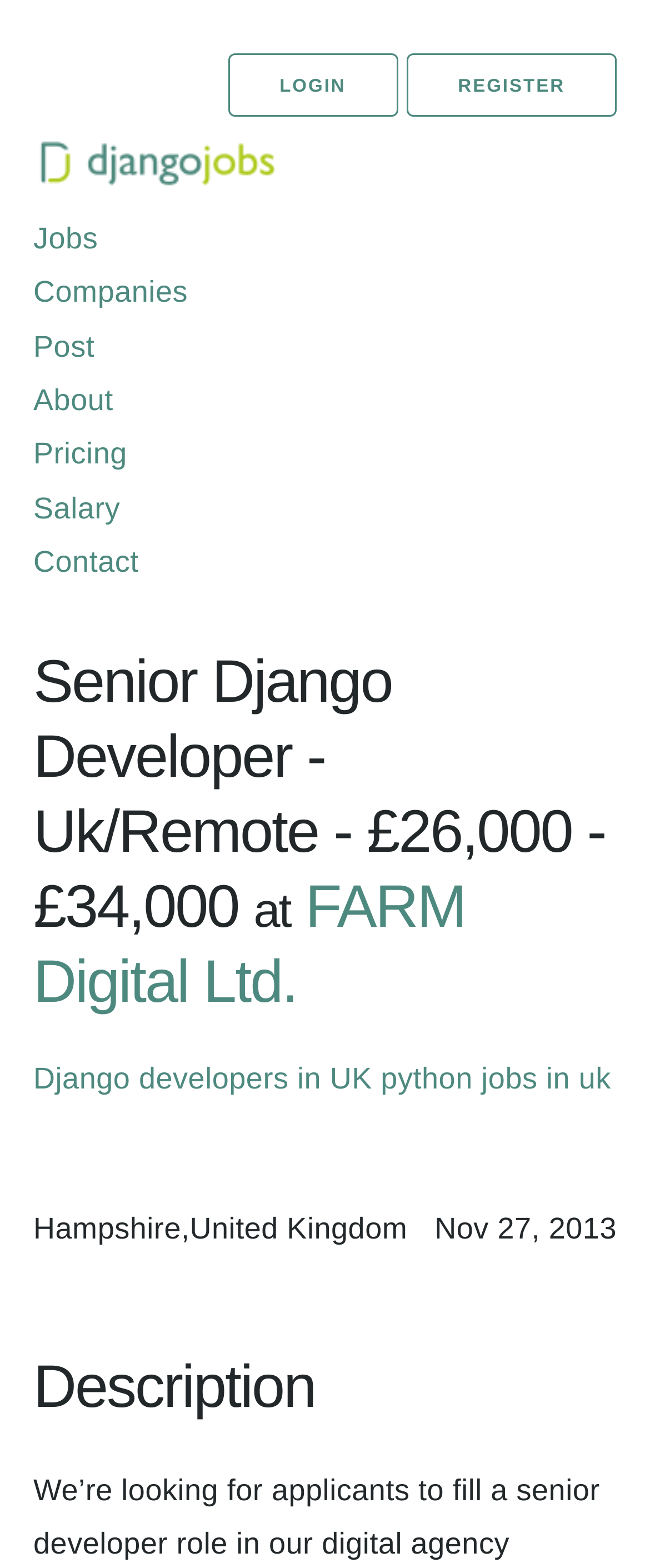Pinpoint the bounding box coordinates of the clickable area necessary to execute the following instruction: "go to FARM Digital Ltd page". The coordinates should be given as four float numbers between 0 and 1, namely [left, top, right, bottom].

[0.051, 0.556, 0.716, 0.647]